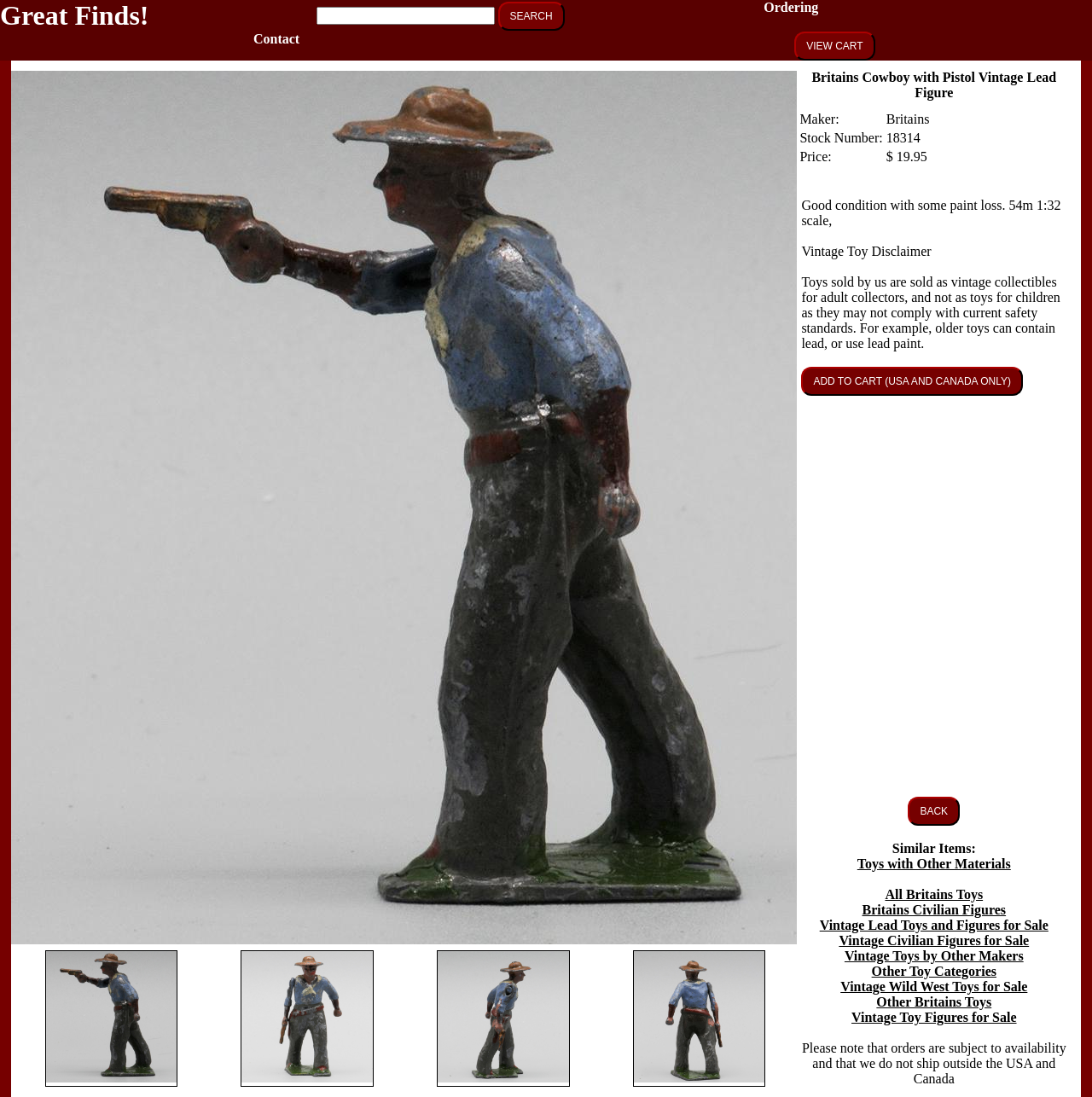Please specify the bounding box coordinates in the format (top-left x, top-left y, bottom-right x, bottom-right y), with all values as floating point numbers between 0 and 1. Identify the bounding box of the UI element described by: Vintage Civilian Figures for Sale

[0.768, 0.85, 0.942, 0.864]